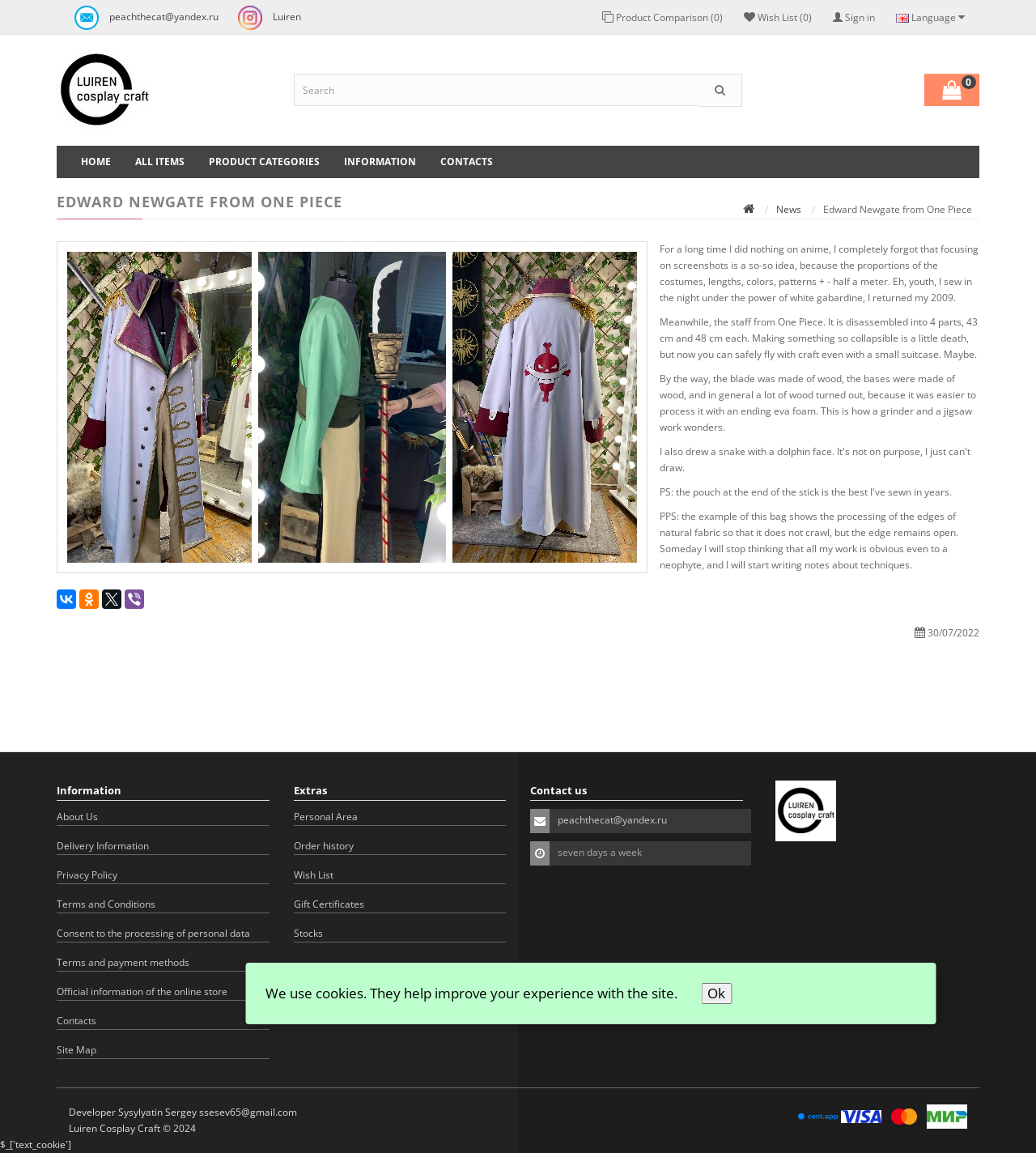Please determine the bounding box coordinates of the element to click in order to execute the following instruction: "Contact the store". The coordinates should be four float numbers between 0 and 1, specified as [left, top, right, bottom].

[0.538, 0.705, 0.644, 0.717]